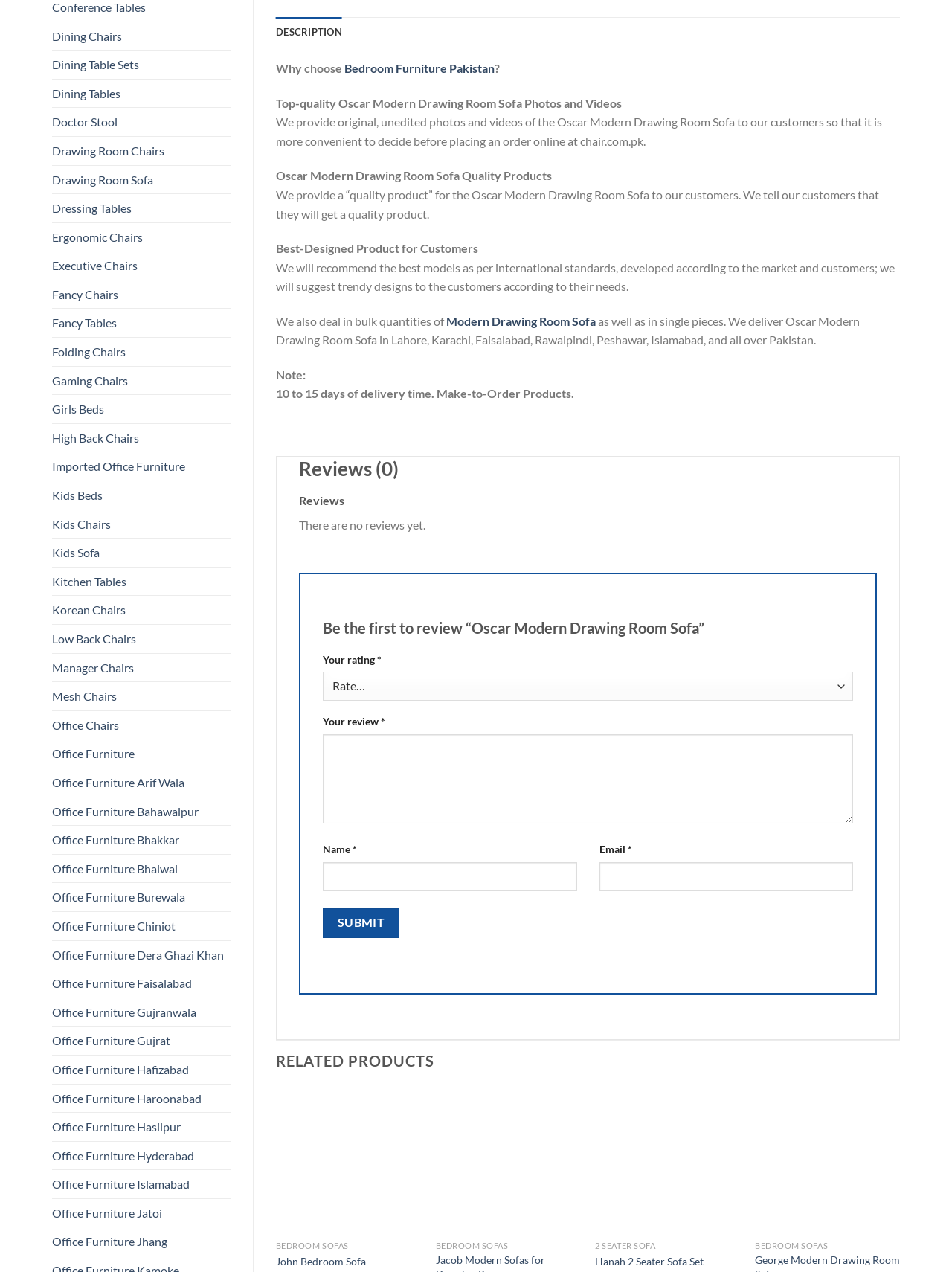Locate the UI element described by Description in the provided webpage screenshot. Return the bounding box coordinates in the format (top-left x, top-left y, bottom-right x, bottom-right y), ensuring all values are between 0 and 1.

[0.29, 0.013, 0.359, 0.037]